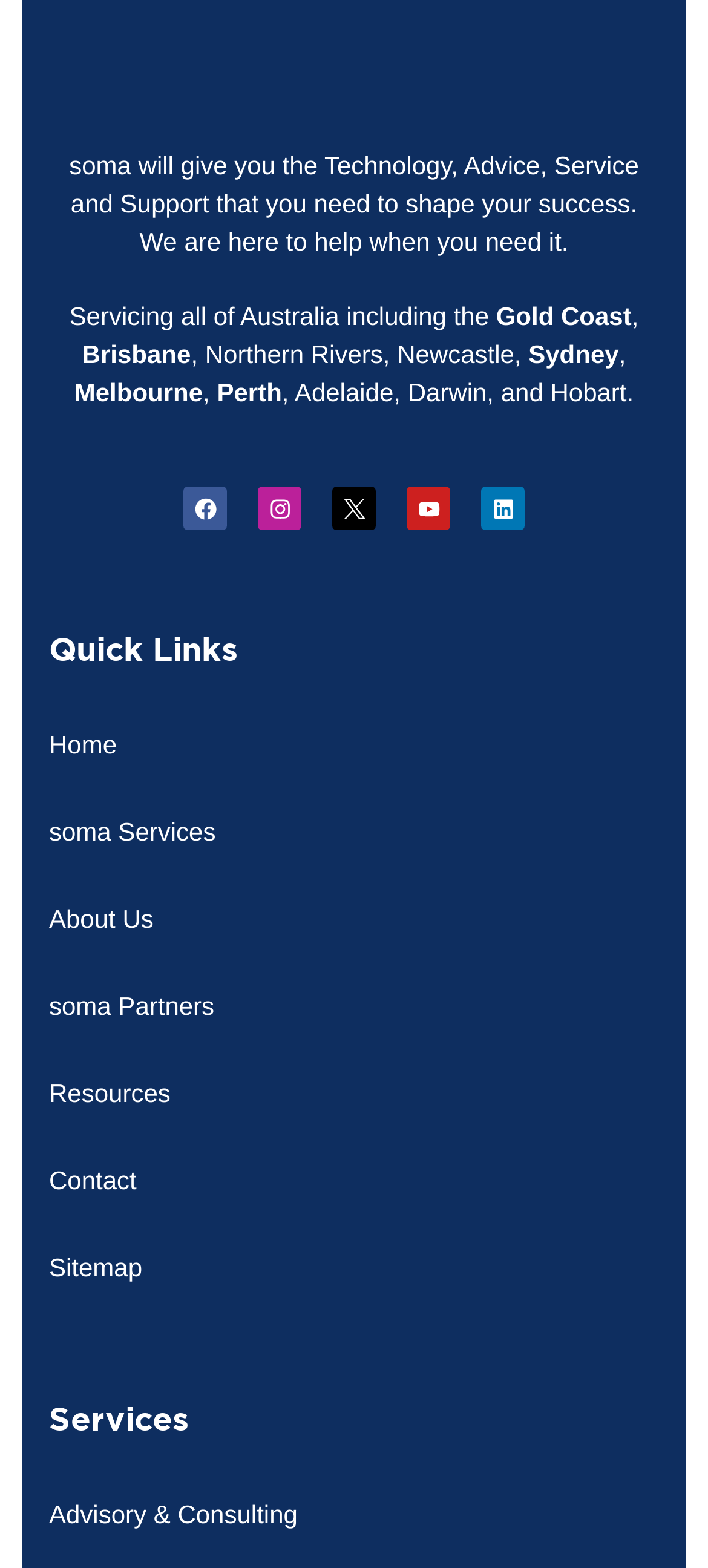Carefully examine the image and provide an in-depth answer to the question: What social media platforms does the company have?

The company has social media presence on Facebook, Instagram, Twitter, YouTube, and LinkedIn, as indicated by the links and image elements with IDs 703, 705, 707, 709, and 711, respectively.